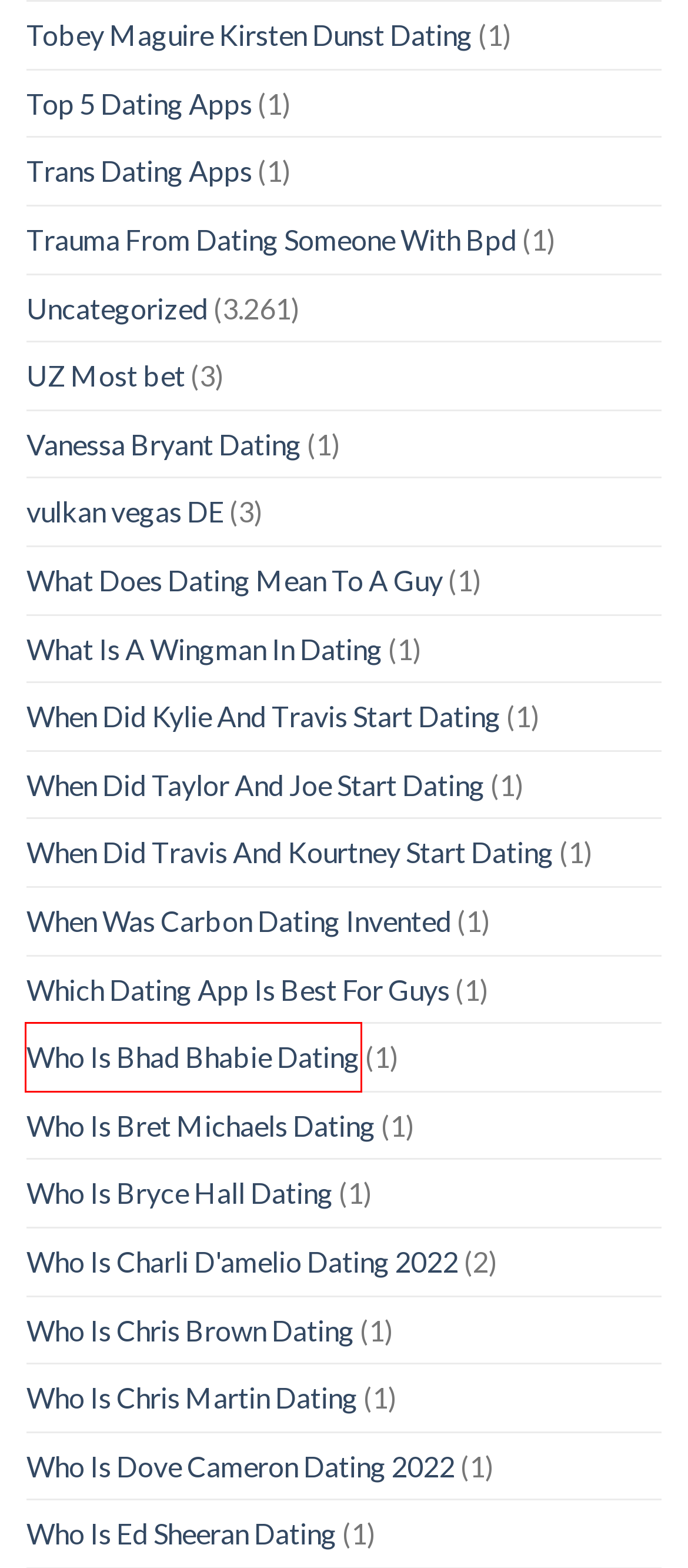You see a screenshot of a webpage with a red bounding box surrounding an element. Pick the webpage description that most accurately represents the new webpage after interacting with the element in the red bounding box. The options are:
A. AI Chatbots - AÇI KOLEJİ
B. What Is A Wingman In Dating - AÇI KOLEJİ
C. Cryptocurrency exchange - AÇI KOLEJİ
D. Who Is Bhad Bhabie Dating - AÇI KOLEJİ
E. 15 Greatest Dating Websites & Apps To Fulfill Singles Online In 2023 - AÇI KOLEJİ
F. Evan Peters Dating History - AÇI KOLEJİ
G. ilkokul - AÇI KOLEJİ
H. Who Is Lexi Rivera Dating In 2022 - AÇI KOLEJİ

D